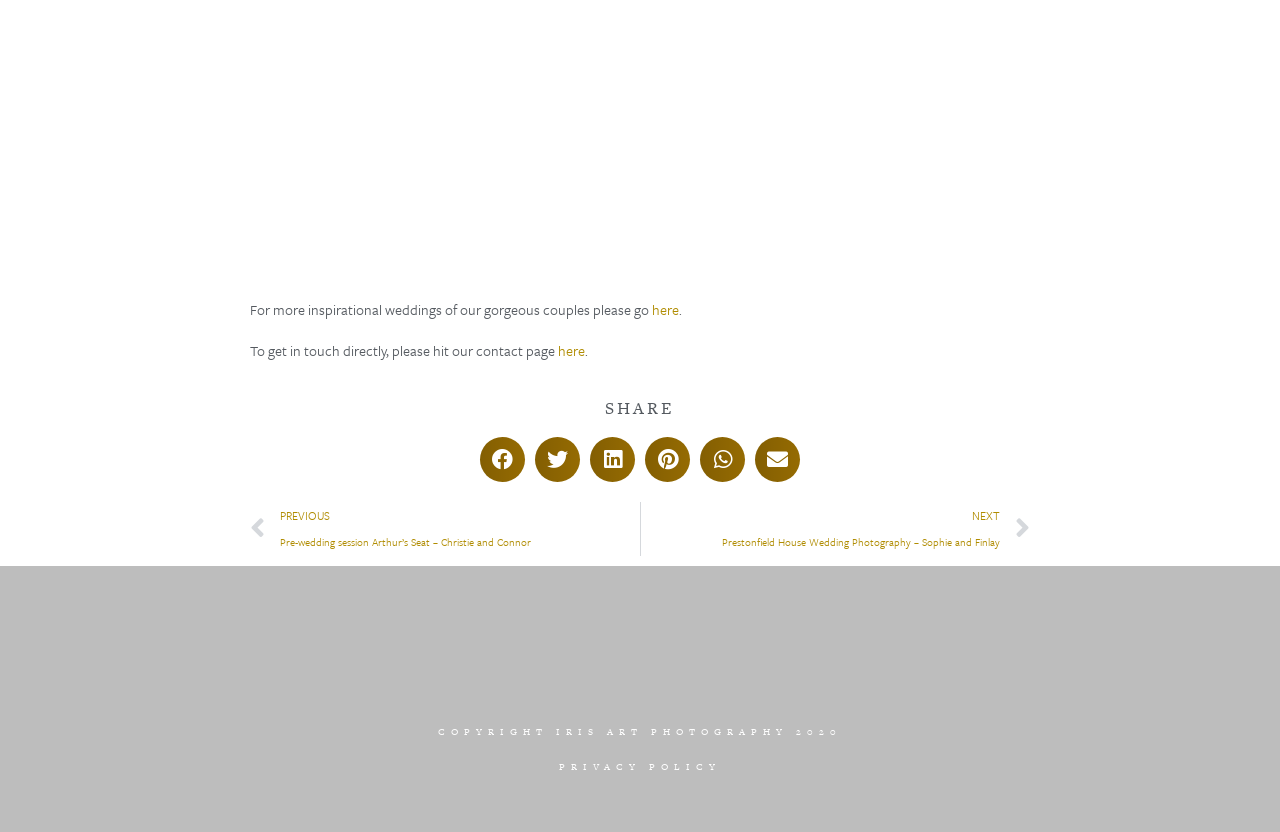Please specify the bounding box coordinates for the clickable region that will help you carry out the instruction: "Share on facebook".

[0.375, 0.525, 0.41, 0.579]